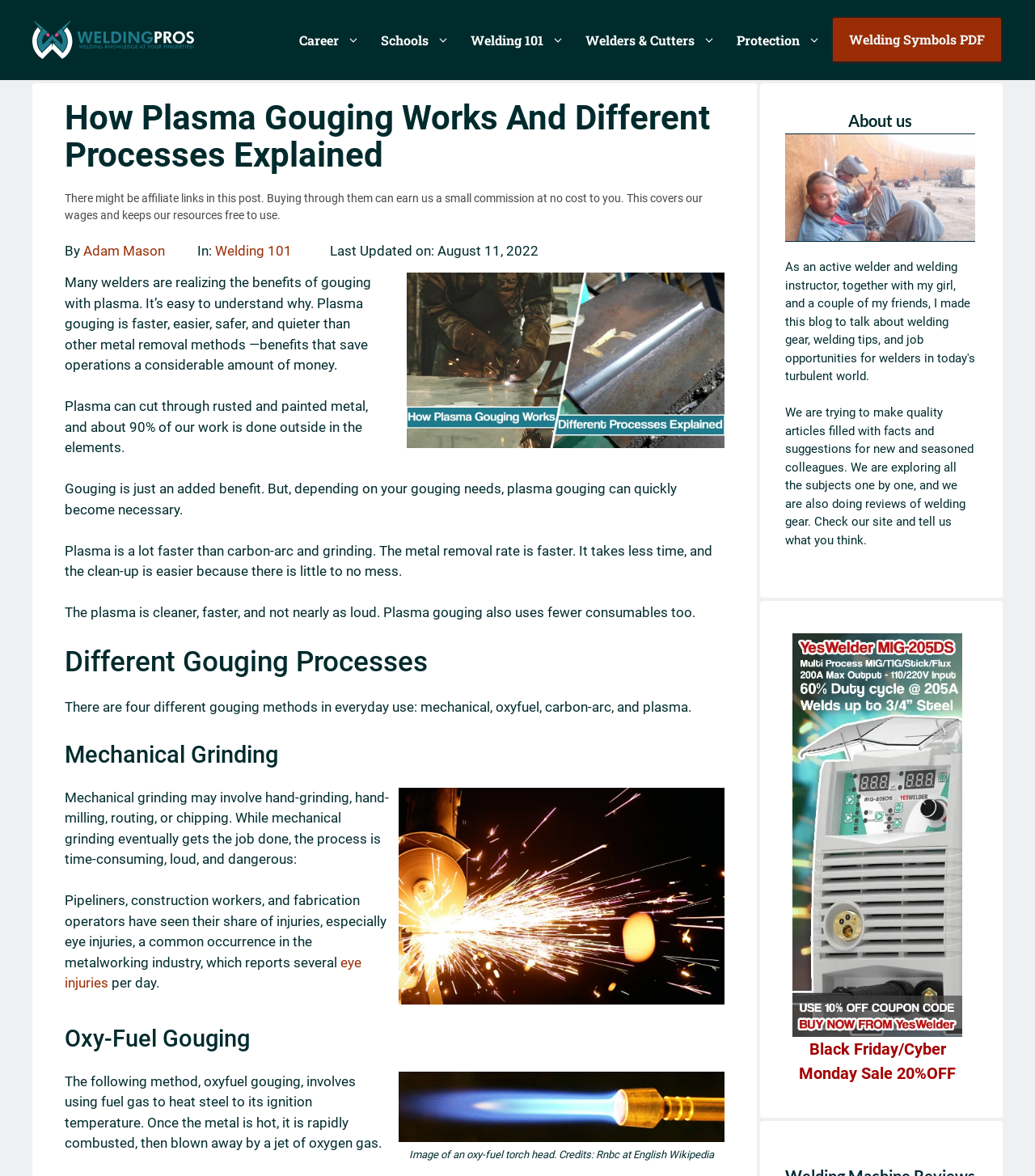Identify the bounding box coordinates of the element that should be clicked to fulfill this task: "Learn about oxy-fuel gouging". The coordinates should be provided as four float numbers between 0 and 1, i.e., [left, top, right, bottom].

[0.062, 0.869, 0.7, 0.897]